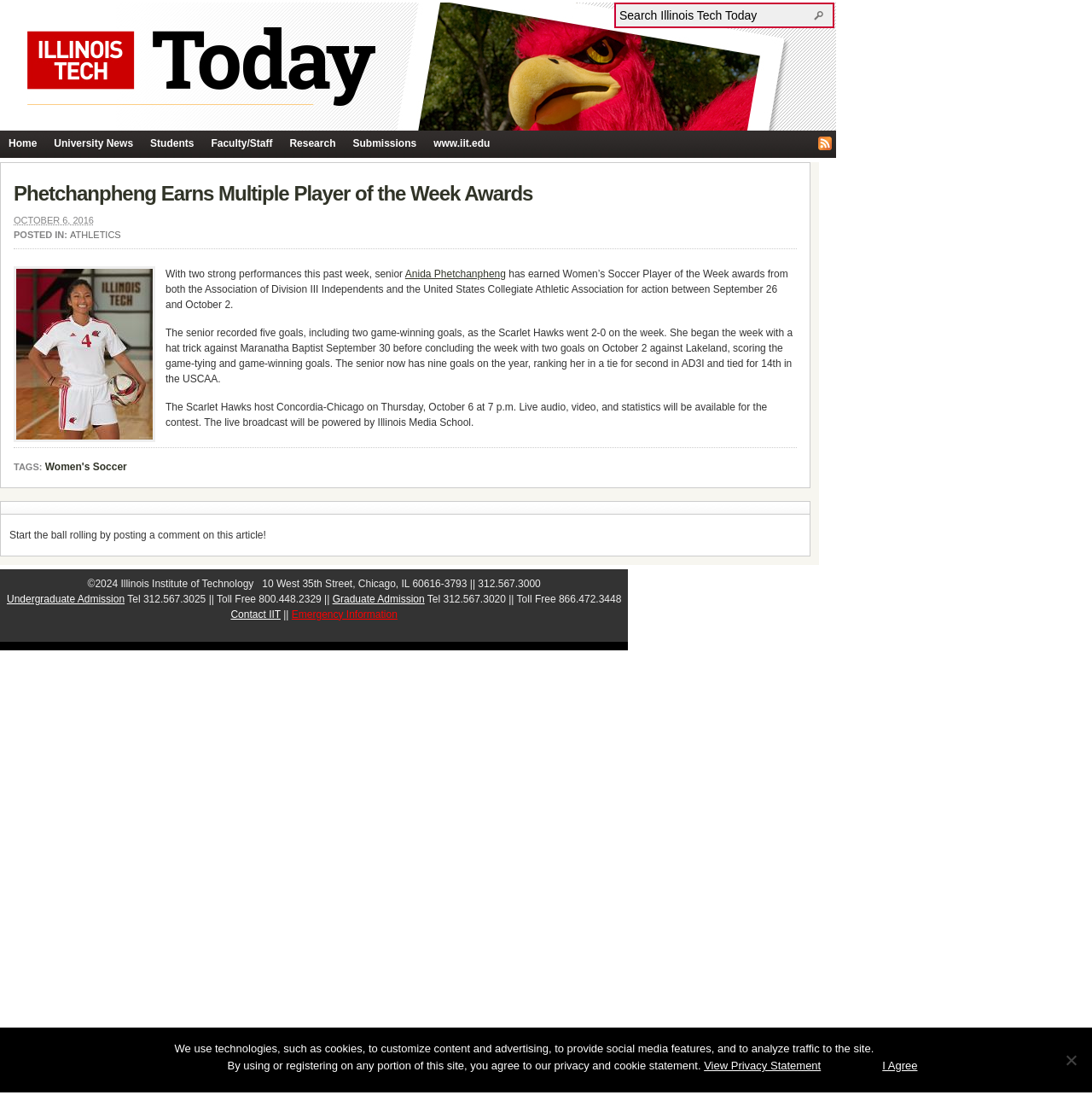From the webpage screenshot, predict the bounding box coordinates (top-left x, top-left y, bottom-right x, bottom-right y) for the UI element described here: University News

[0.042, 0.119, 0.13, 0.143]